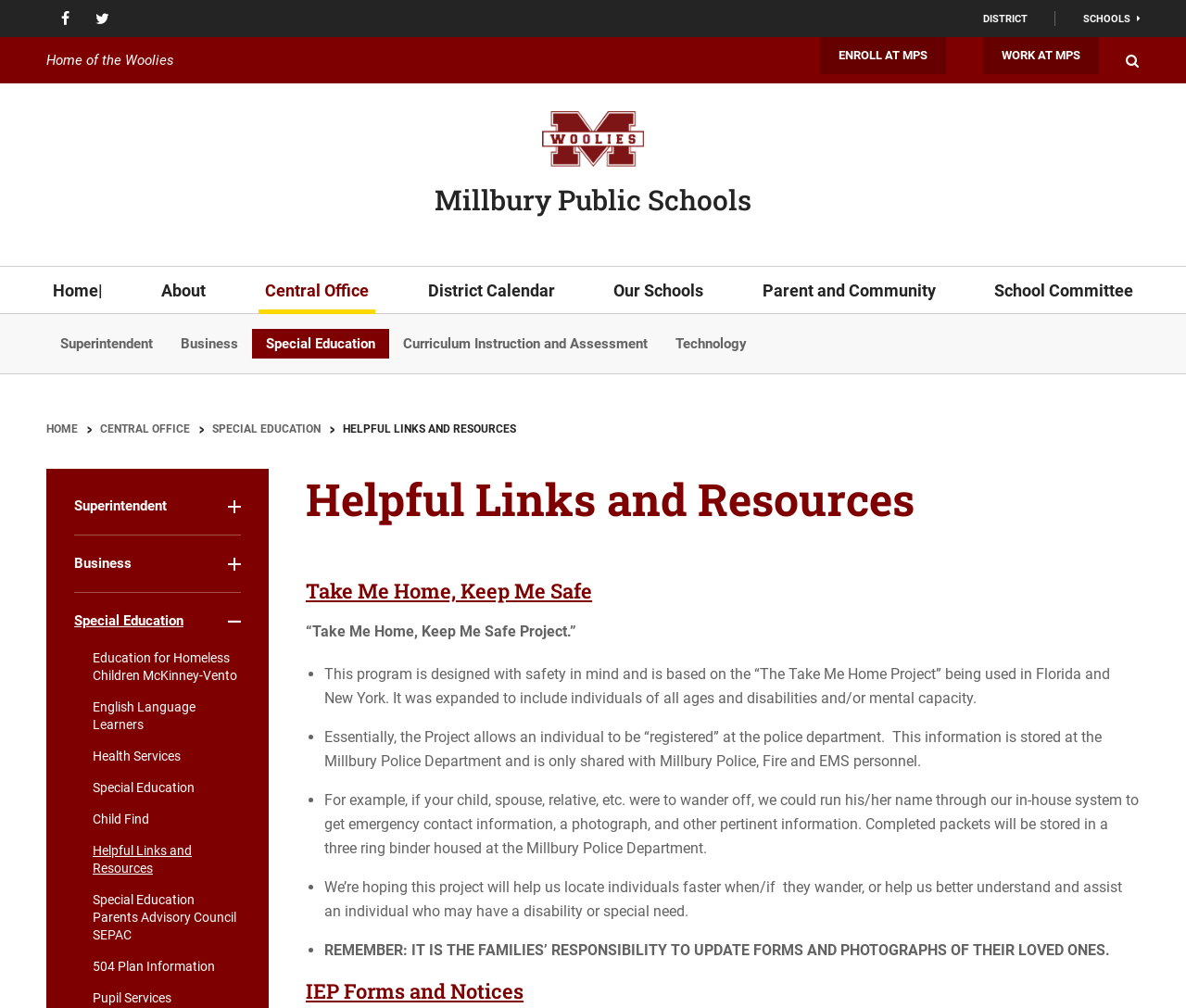Show the bounding box coordinates for the element that needs to be clicked to execute the following instruction: "Search using Open Search button". Provide the coordinates in the form of four float numbers between 0 and 1, i.e., [left, top, right, bottom].

[0.93, 0.037, 0.961, 0.083]